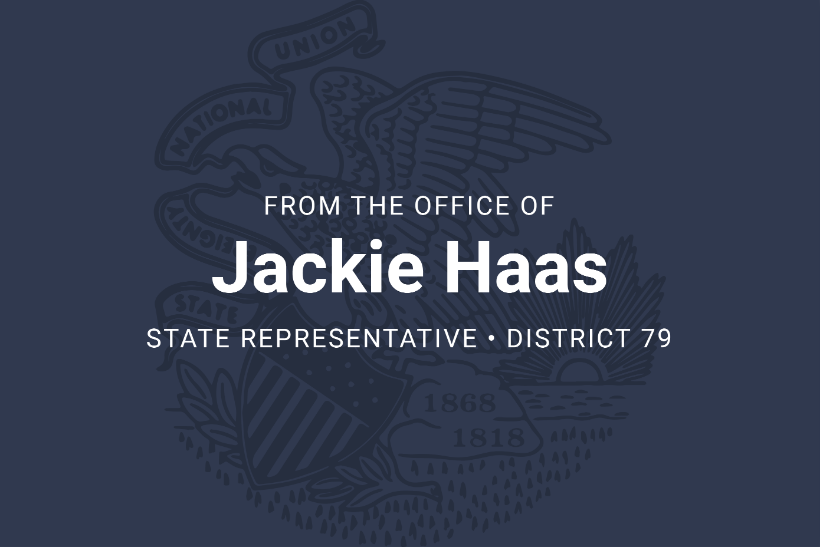Please provide a brief answer to the question using only one word or phrase: 
What is behind the text?

State seal